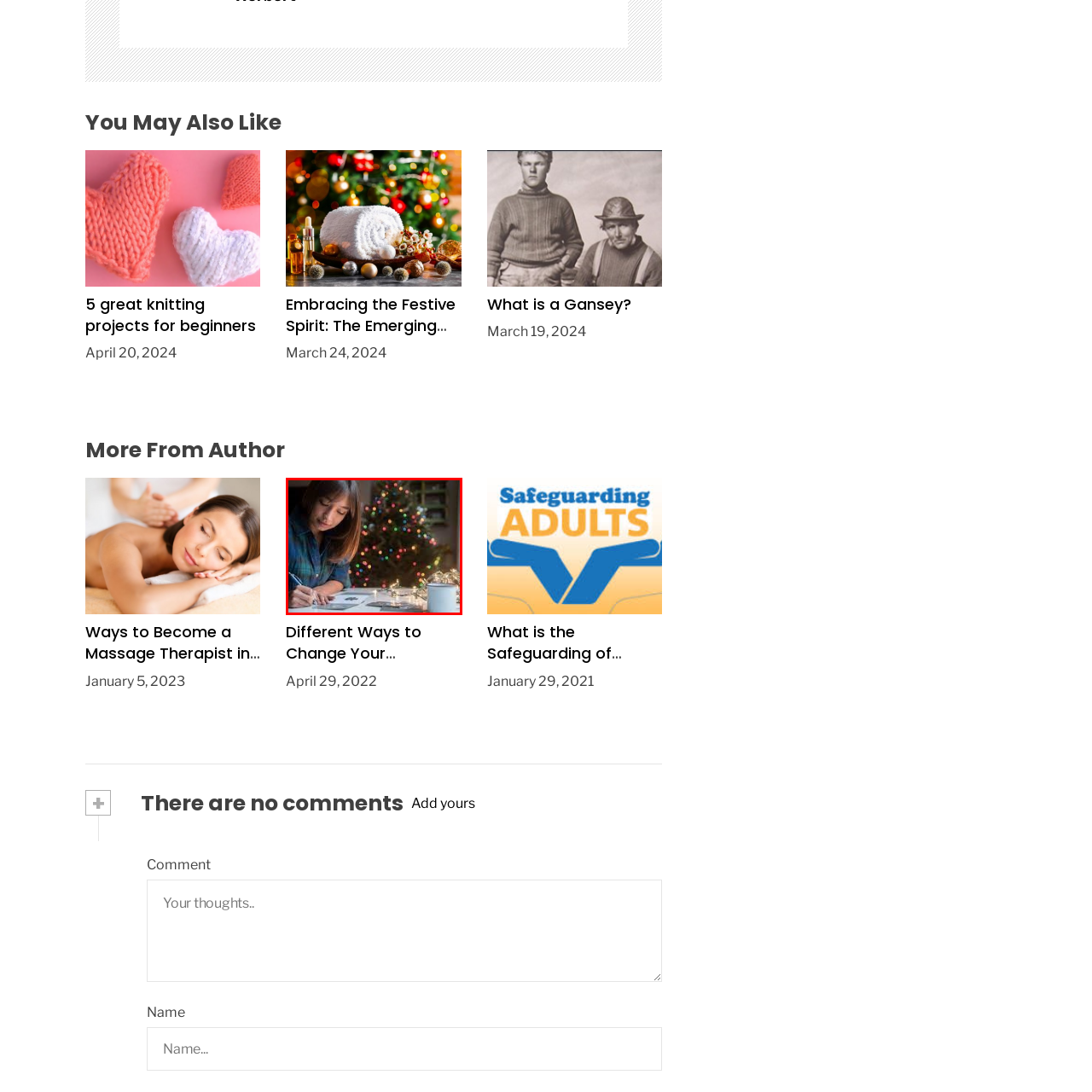Direct your attention to the section marked by the red bounding box and construct a detailed answer to the following question based on the image: What is behind the woman?

The caption describes a beautifully lit Christmas tree sparkling with colorful lights, creating a warm ambiance, which is located behind the woman.